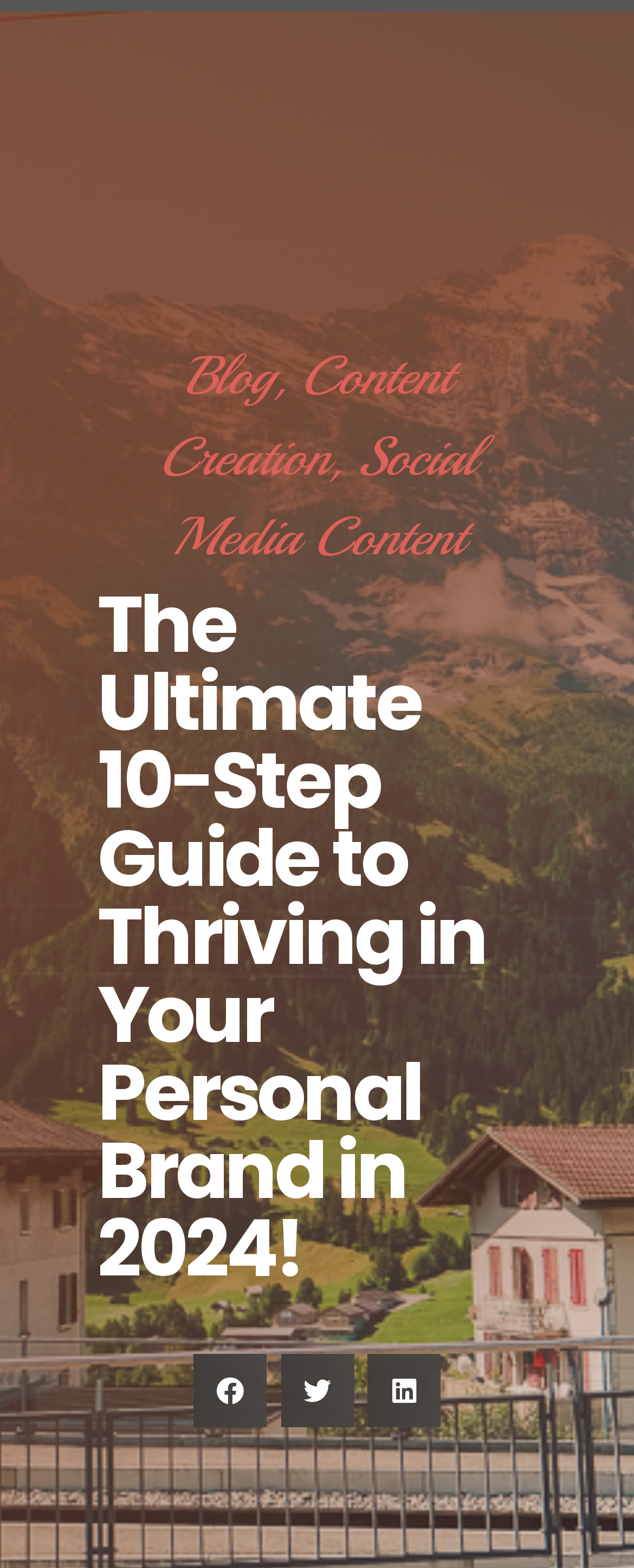Detail the webpage's structure and highlights in your description.

The webpage appears to be a blog post or article focused on personal branding, with the title "The Ultimate 10-Step Guide to Thriving in Your Personal Brand in 2024!" prominently displayed near the top of the page. 

At the top right corner, there is a menu toggle button and a search bar with a search button. Below the title, there are three links: "Blog", "Content Creation", and "Social Media Content", which are likely navigation links to other related pages or categories.

The main content of the page is not explicitly described in the accessibility tree, but based on the meta description, it likely discusses the importance of personal branding for business owners and how to connect with an audience on a personal level.

At the bottom of the page, there are three social media sharing buttons: "Share on Facebook", "Share on Twitter", and "Share on LinkedIn", allowing users to easily share the content on their social media platforms.